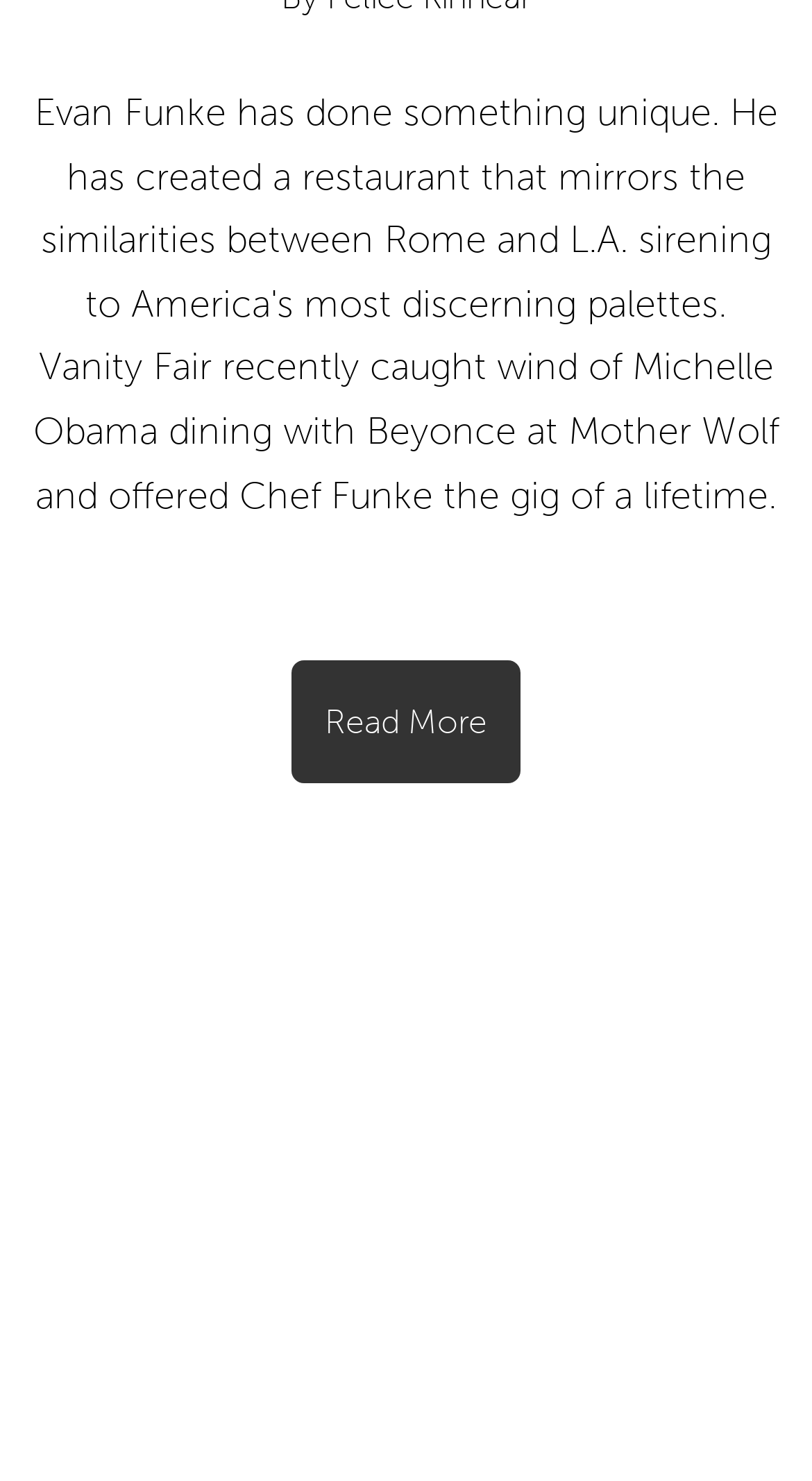Provide the bounding box coordinates of the HTML element described by the text: "Read More".

[0.359, 0.446, 0.641, 0.529]